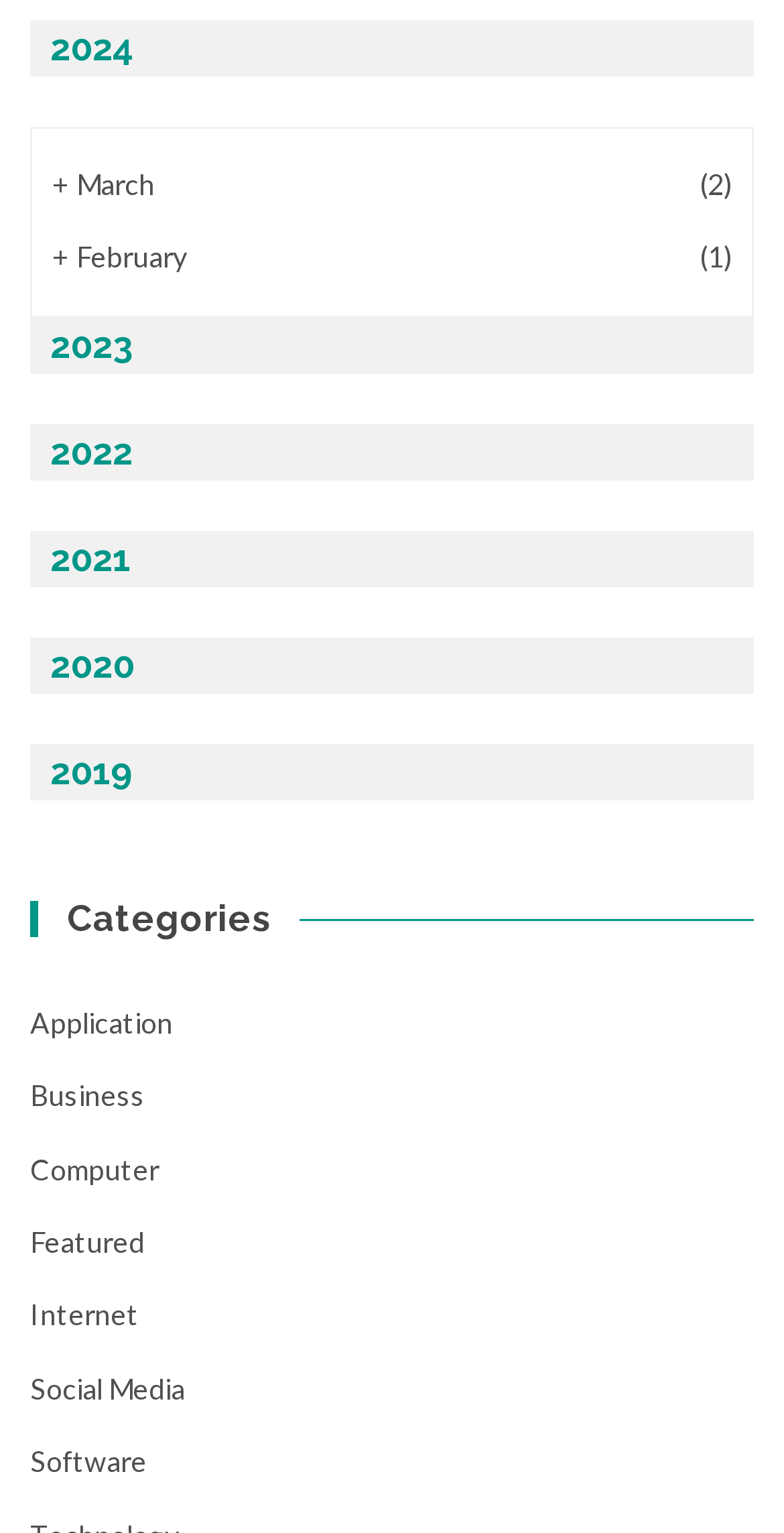Find the bounding box coordinates for the area that should be clicked to accomplish the instruction: "Go to Freedom Furniture recalls".

None